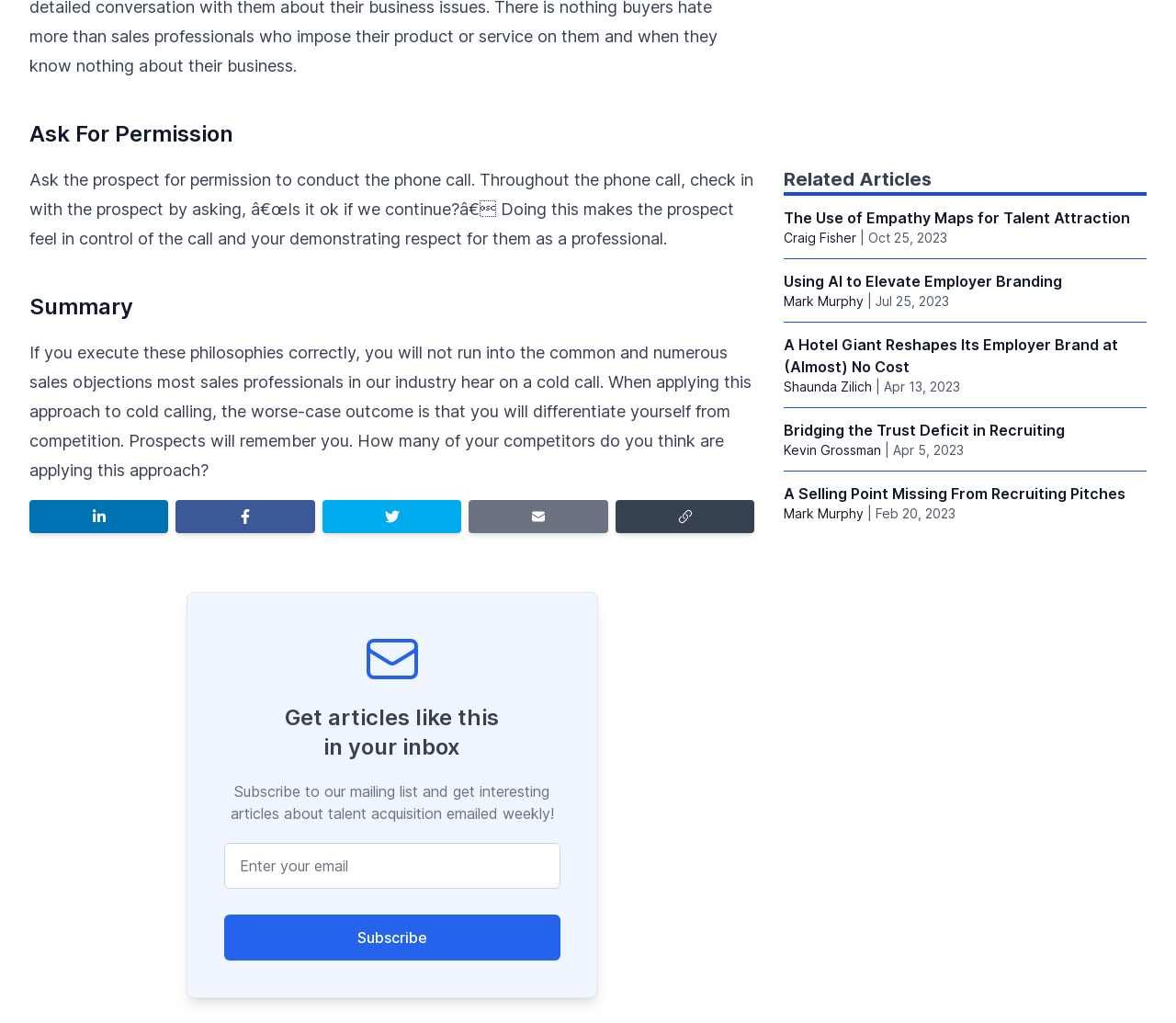What is the date of the oldest related article?
Using the image as a reference, give an elaborate response to the question.

The oldest related article is 'Bridging the Trust Deficit in Recruiting' by Kevin Grossman, which was published on April 5, 2023, according to the date listed below the article title.